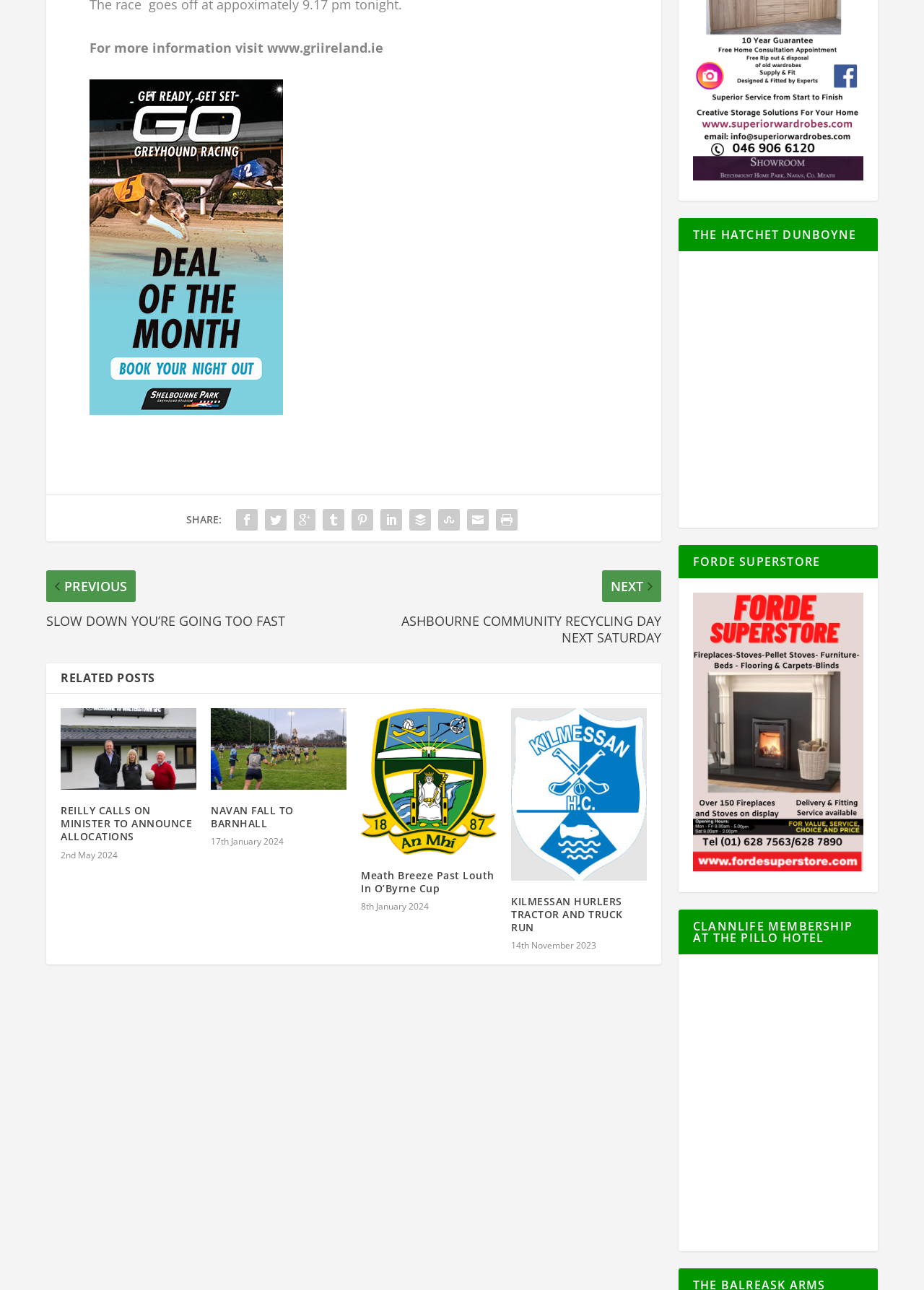Specify the bounding box coordinates of the area that needs to be clicked to achieve the following instruction: "View the NAVAN FALL TO BARNHALL article".

[0.228, 0.555, 0.375, 0.618]